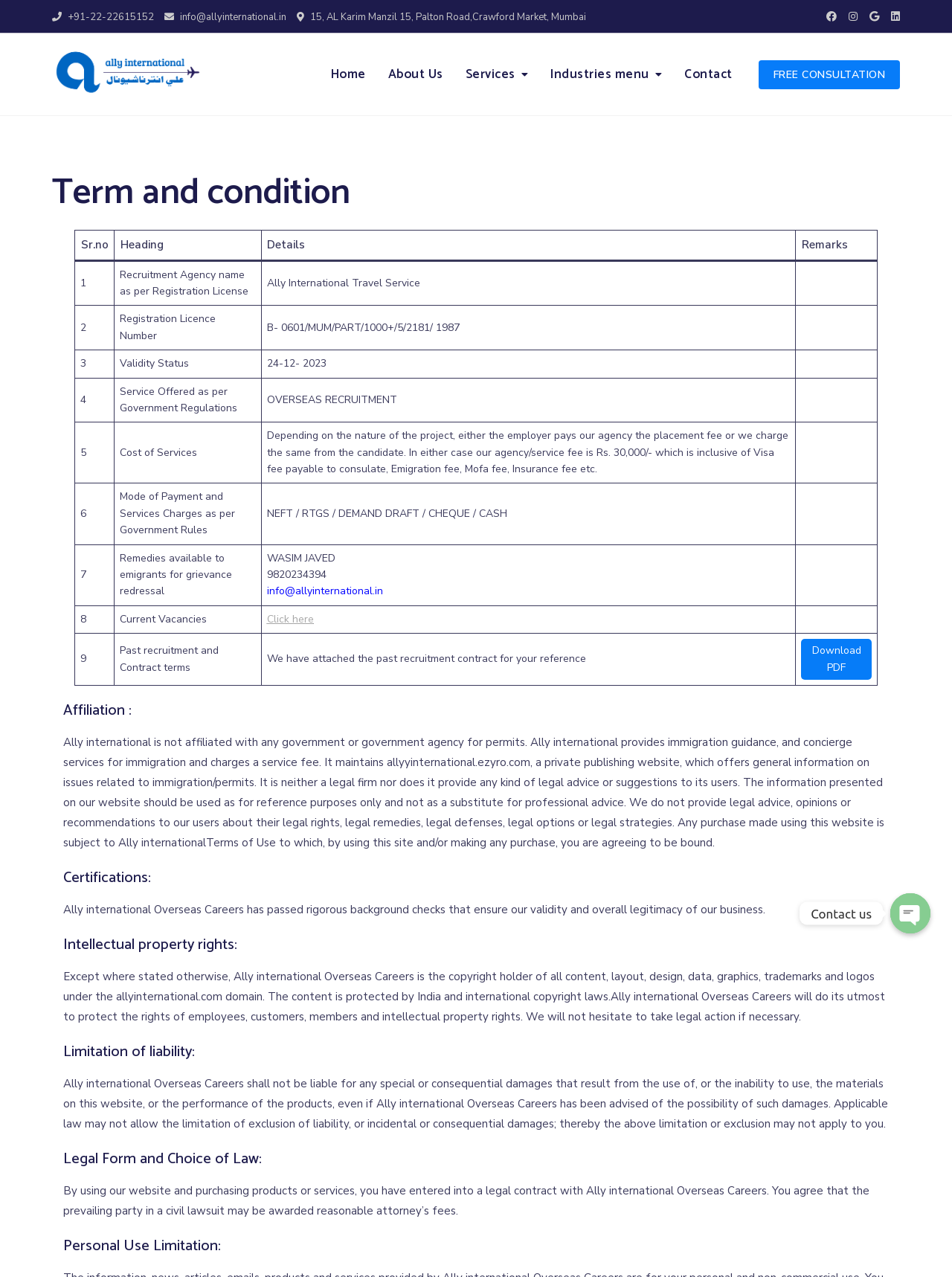Describe all significant elements and features of the webpage.

The webpage is about the terms and conditions of Ally International, a recruitment agency. At the top, there is a navigation menu with links to "Home", "About Us", "Services", "Industries", and "Contact". Below the navigation menu, there is a call-to-action button "FREE CONSULTATION".

The main content of the webpage is divided into sections, each with a heading. The first section is a table with 9 rows, detailing the terms and conditions of the agency's services. The table has columns for "Sr.no", "Heading", "Details", and "Remarks". Each row provides information about a specific aspect of the agency's services, such as the recruitment agency name, registration license number, validity status, and cost of services.

Below the table, there are several sections with headings "Affiliation", "Certifications", "Intellectual property rights", "Limitation of liability", and "Legal Form and Choice of Law". Each section provides detailed information about the agency's affiliation, certifications, intellectual property rights, limitation of liability, and legal form and choice of law.

Throughout the webpage, there are several links and buttons, including a link to download a PDF file and a call-to-action button "Click here" to view current vacancies. There are also several icons and images, including a logo and social media icons.